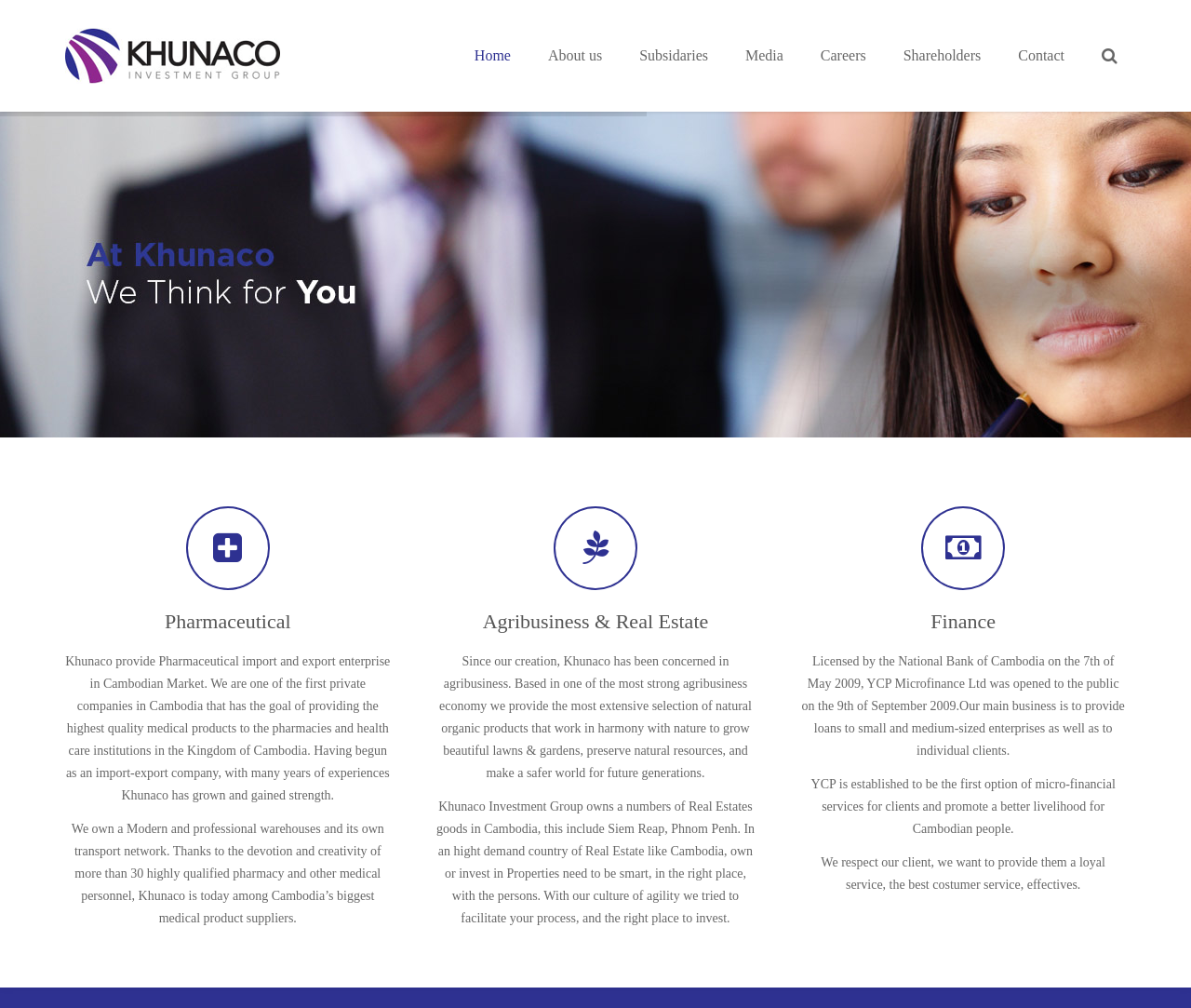Bounding box coordinates are specified in the format (top-left x, top-left y, bottom-right x, bottom-right y). All values are floating point numbers bounded between 0 and 1. Please provide the bounding box coordinate of the region this sentence describes: Finance

[0.672, 0.502, 0.945, 0.645]